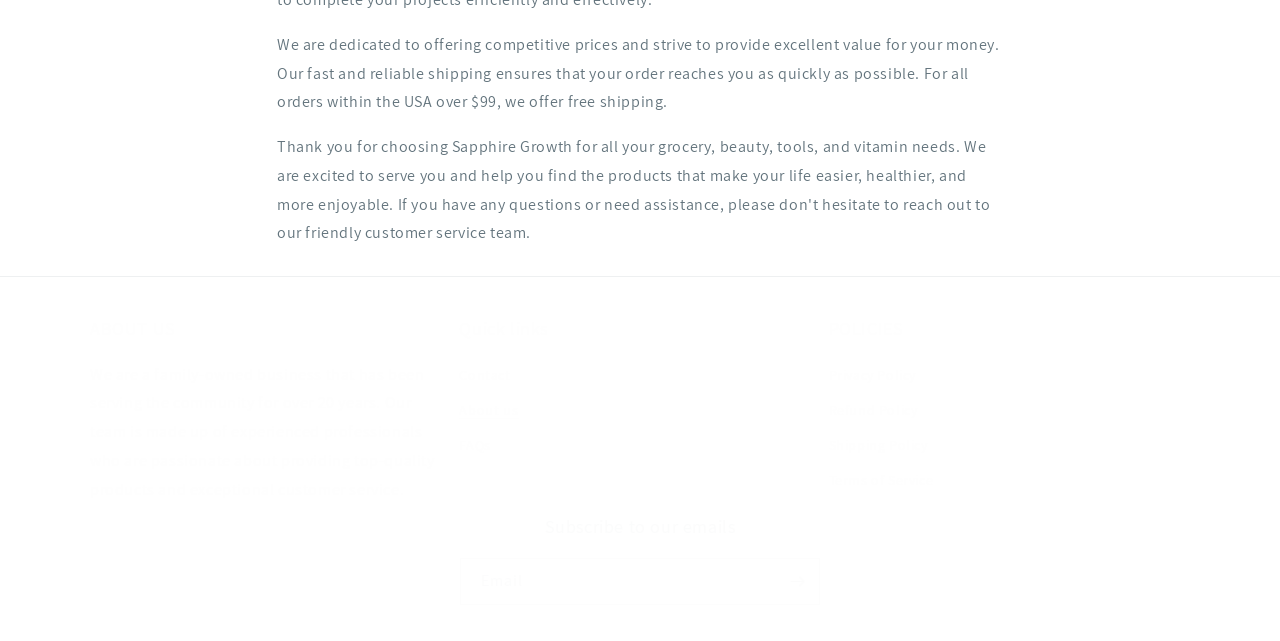Could you specify the bounding box coordinates for the clickable section to complete the following instruction: "View FAQs"?

[0.359, 0.668, 0.383, 0.723]